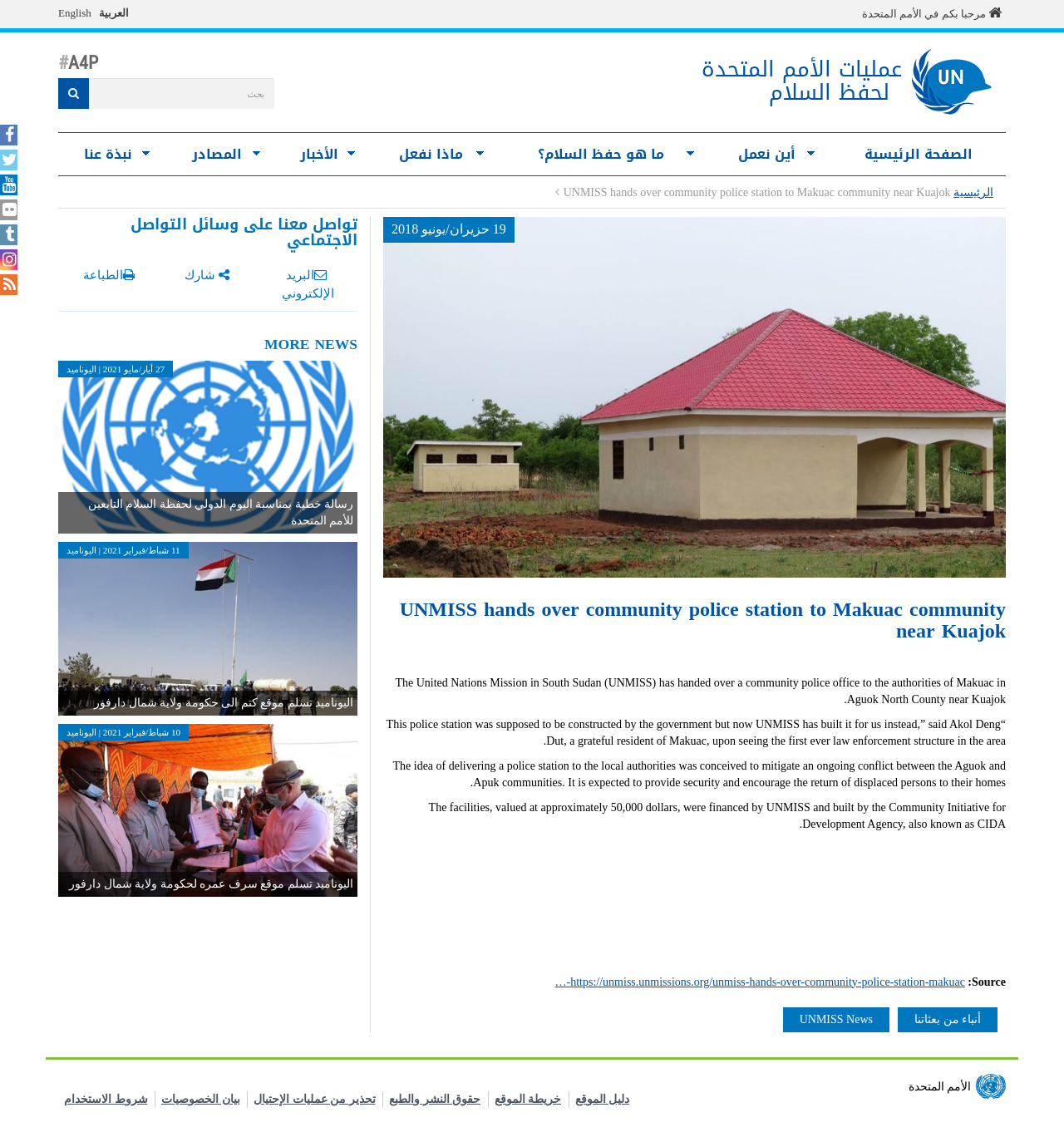Using the description "ماذا نفعل »", predict the bounding box of the relevant HTML element.

[0.349, 0.119, 0.47, 0.152]